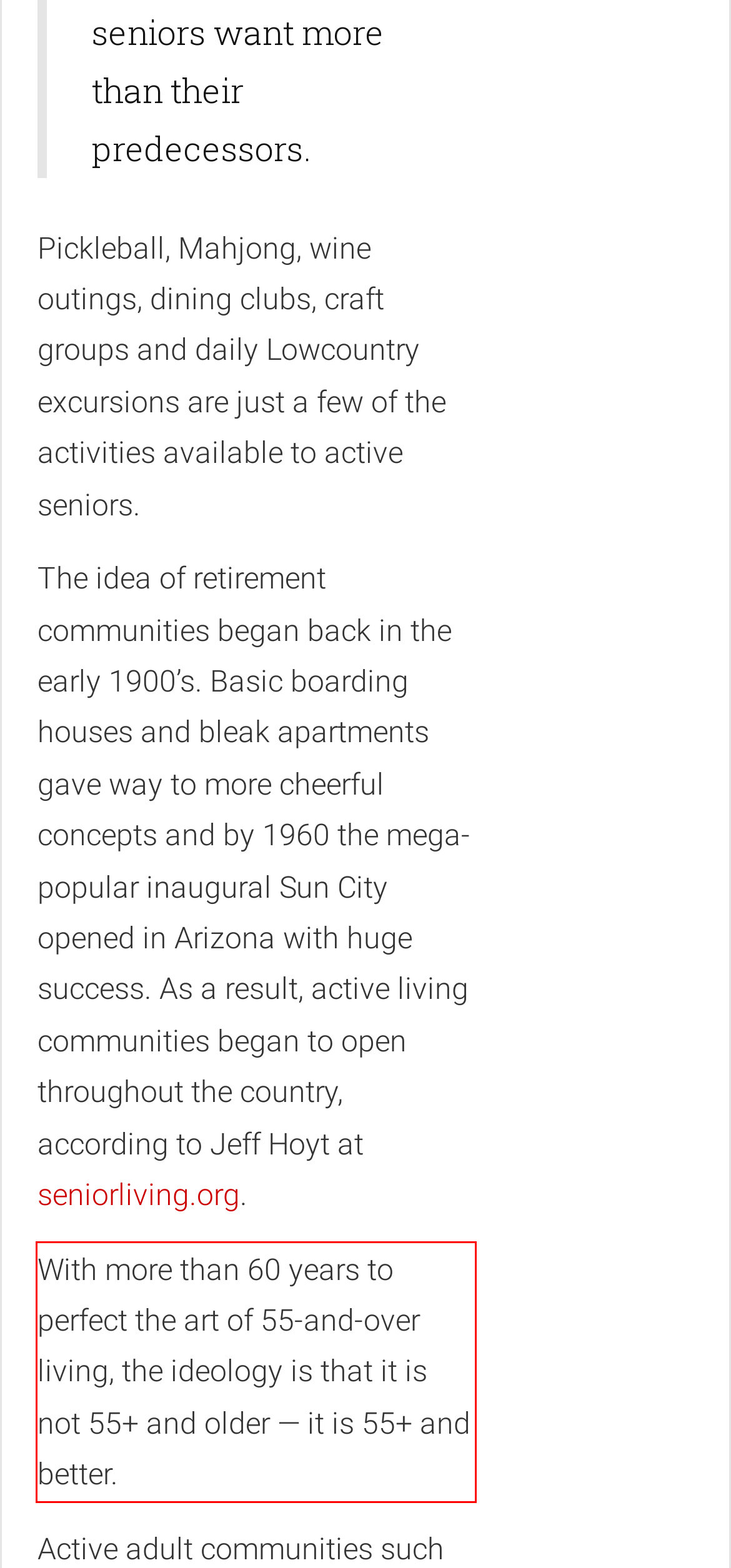From the given screenshot of a webpage, identify the red bounding box and extract the text content within it.

With more than 60 years to perfect the art of 55-and-over living, the ideology is that it is not 55+ and older — it is 55+ and better.